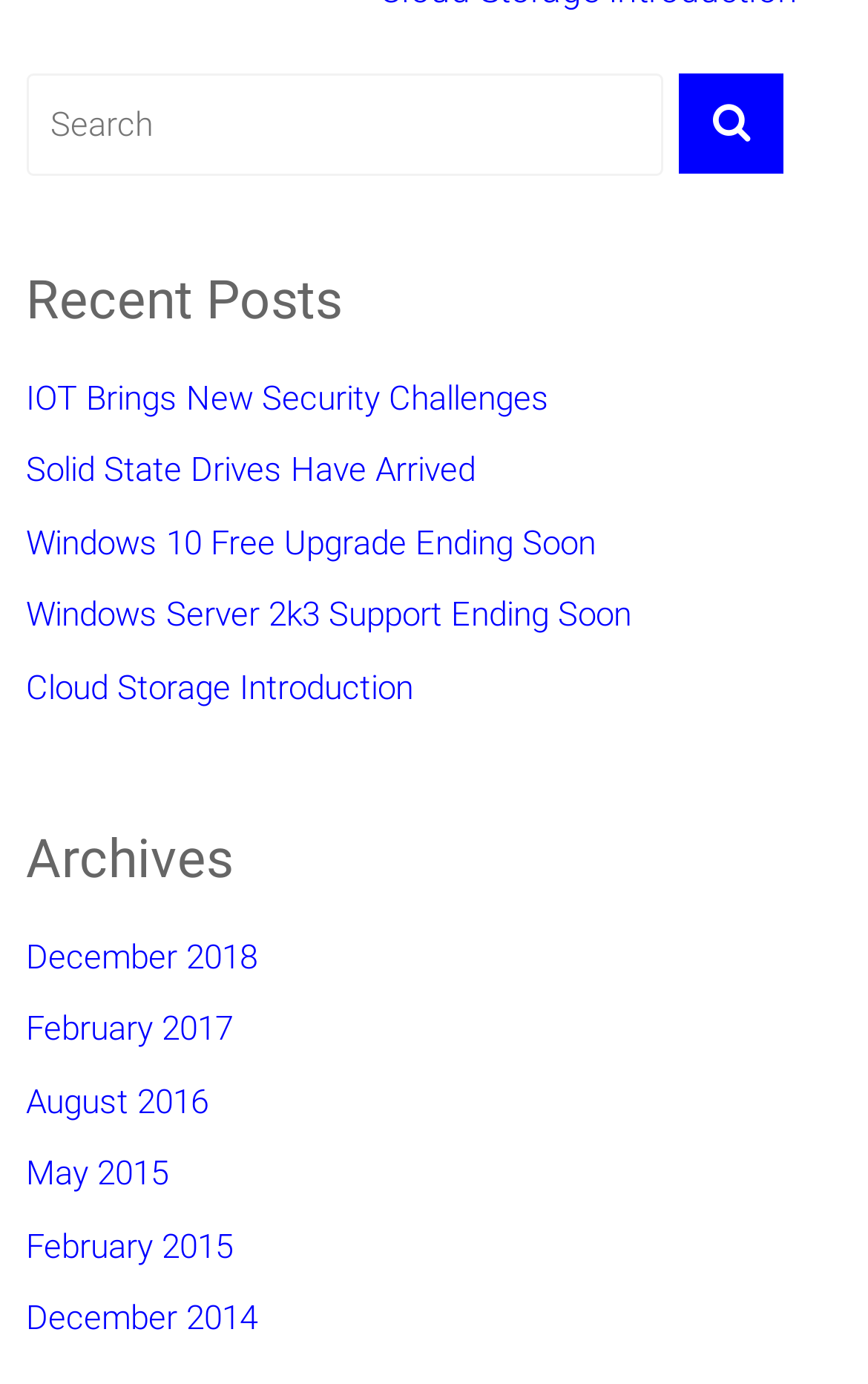How many links are under 'Recent Posts'?
Give a detailed explanation using the information visible in the image.

I counted the number of links under the 'Recent Posts' heading, which are 'IOT Brings New Security Challenges', 'Solid State Drives Have Arrived', 'Windows 10 Free Upgrade Ending Soon', and 'Windows Server 2k3 Support Ending Soon'. There are 4 links in total.